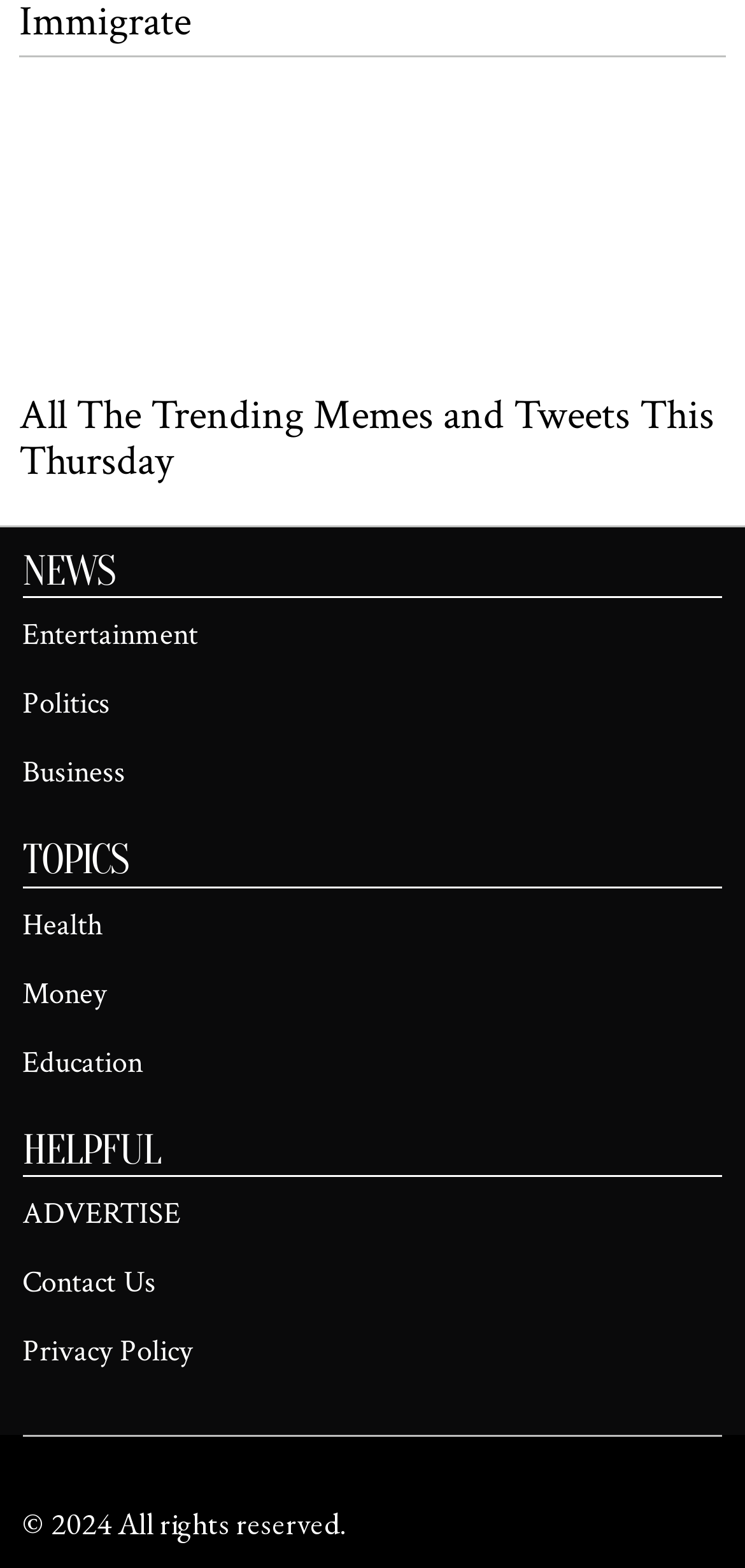Determine the bounding box coordinates of the clickable region to execute the instruction: "go to entertainment news". The coordinates should be four float numbers between 0 and 1, denoted as [left, top, right, bottom].

[0.03, 0.393, 0.266, 0.419]